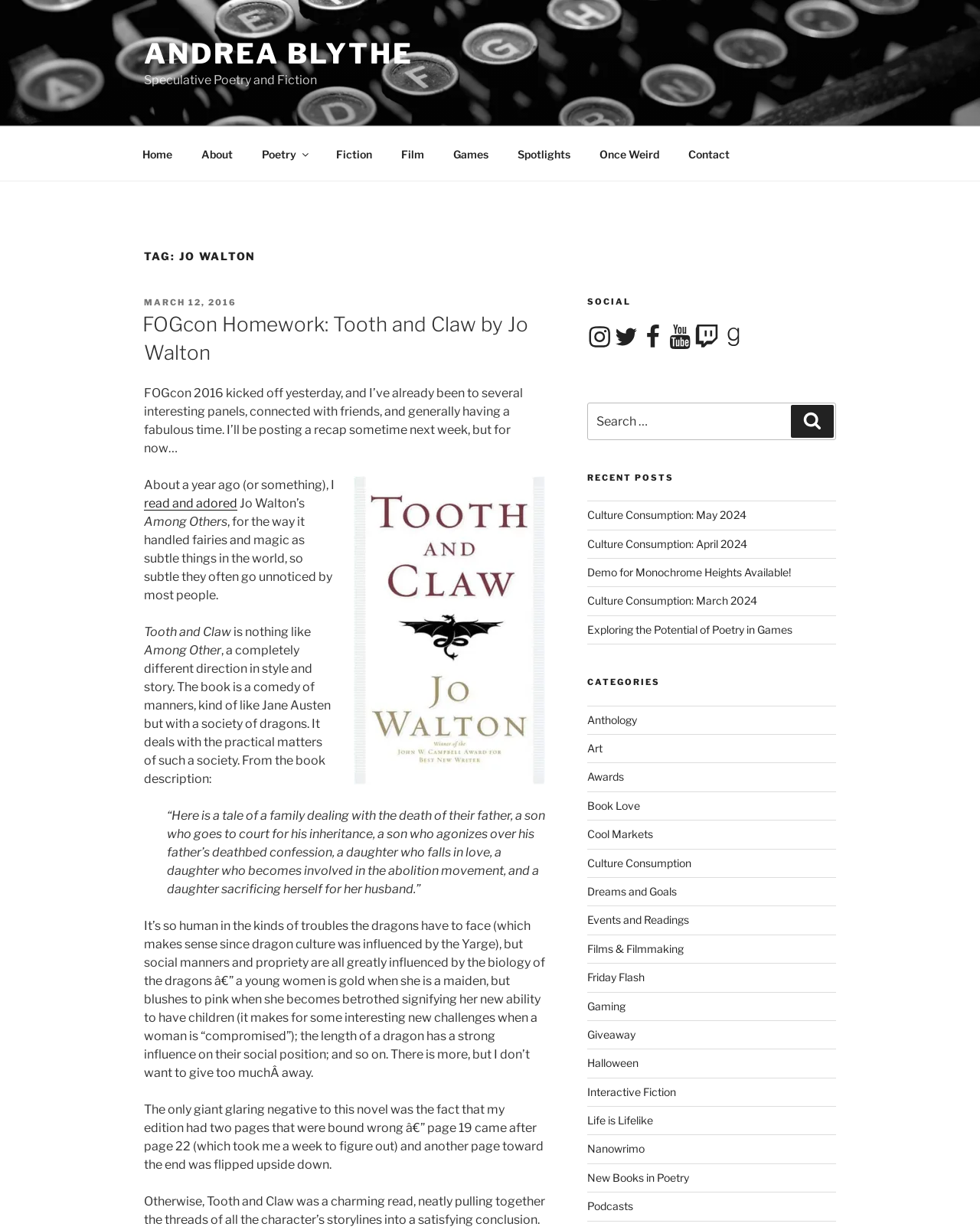Please determine the bounding box coordinates of the section I need to click to accomplish this instruction: "Read the post about 'FOGcon Homework: Tooth and Claw by Jo Walton'".

[0.147, 0.253, 0.556, 0.298]